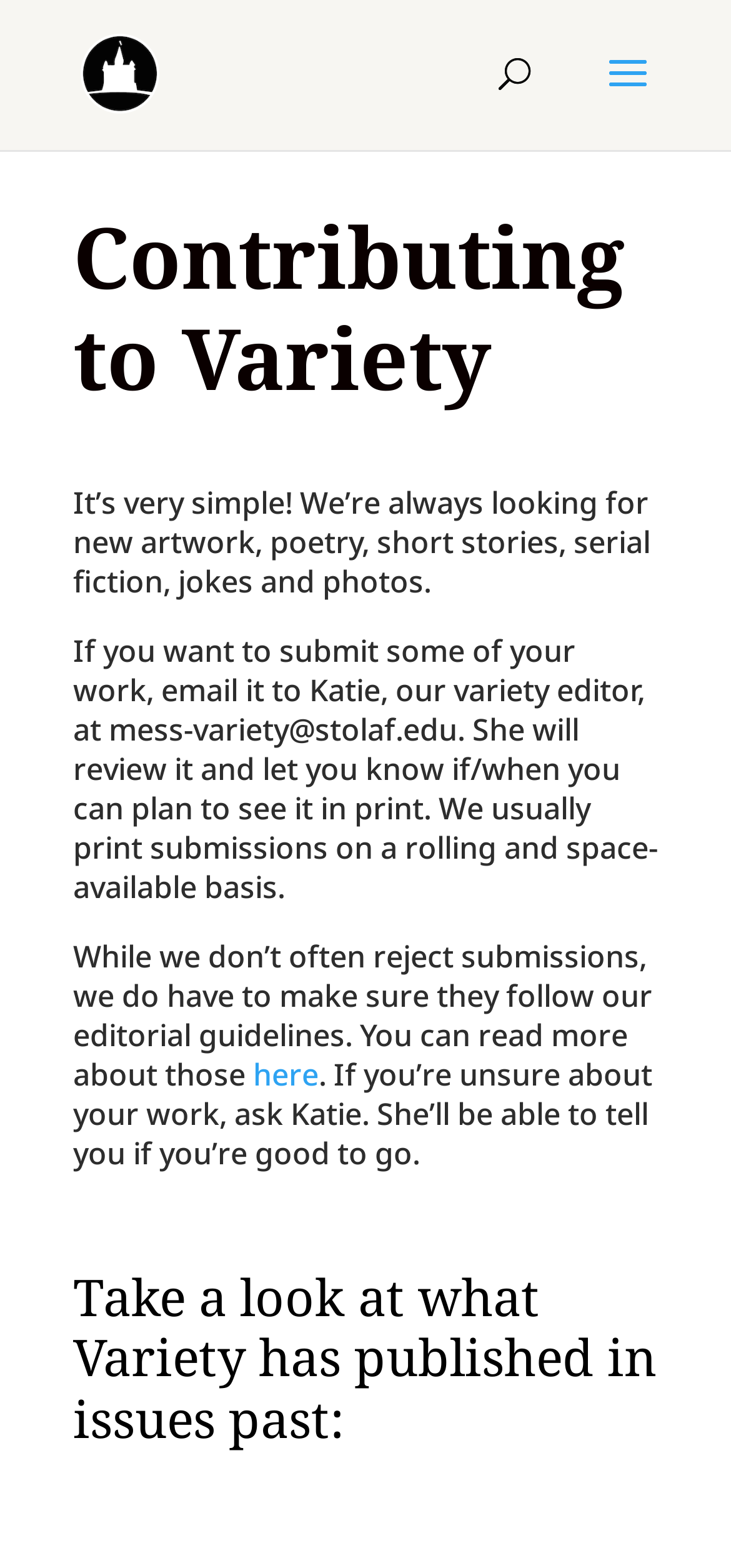Using the webpage screenshot, find the UI element described by here. Provide the bounding box coordinates in the format (top-left x, top-left y, bottom-right x, bottom-right y), ensuring all values are floating point numbers between 0 and 1.

[0.346, 0.672, 0.436, 0.698]